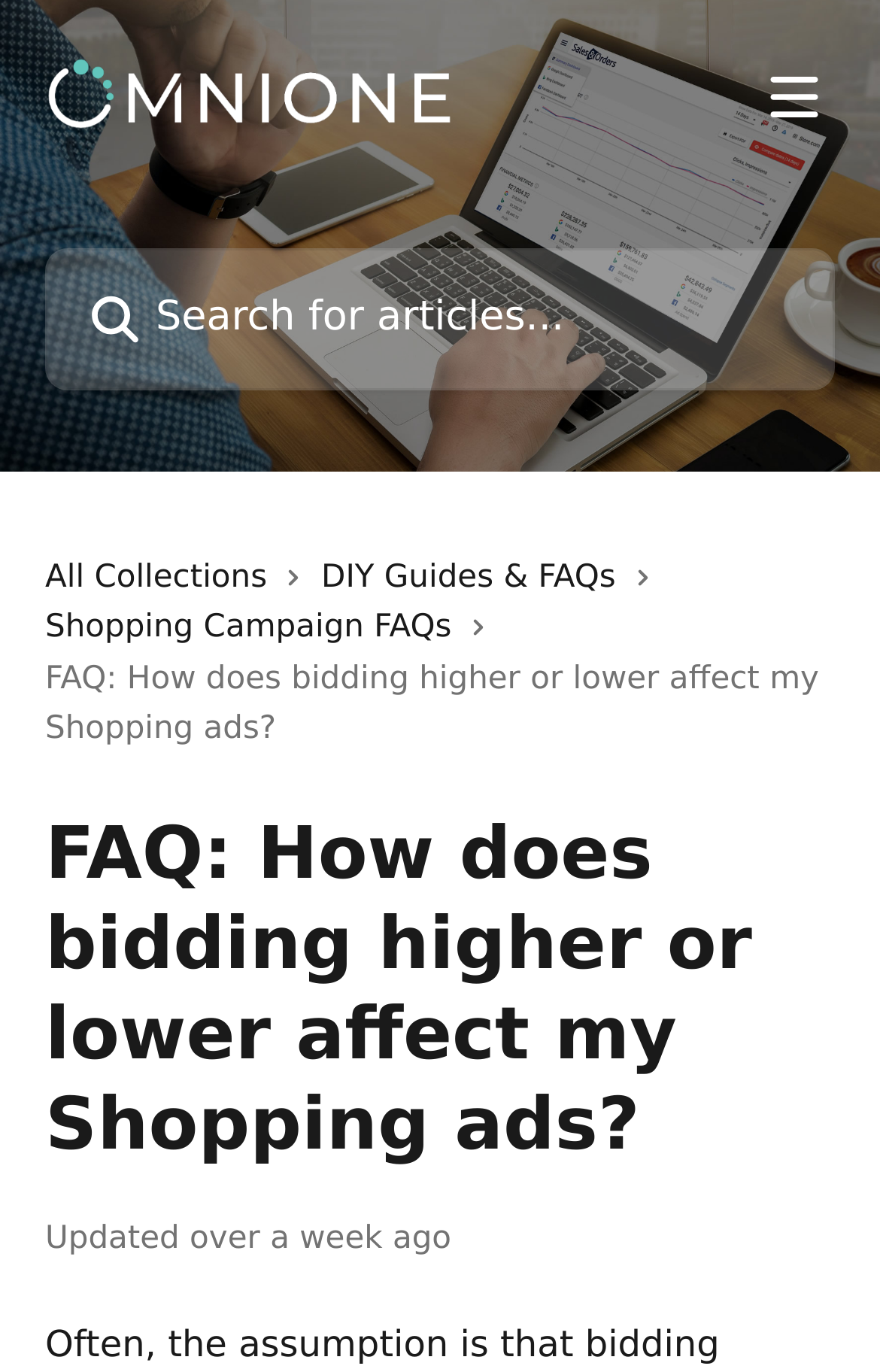What is the name of the help center?
With the help of the image, please provide a detailed response to the question.

The name of the help center can be found in the top-left corner of the webpage, where there is a link with the text 'OmniOne Help Center' and an accompanying image.